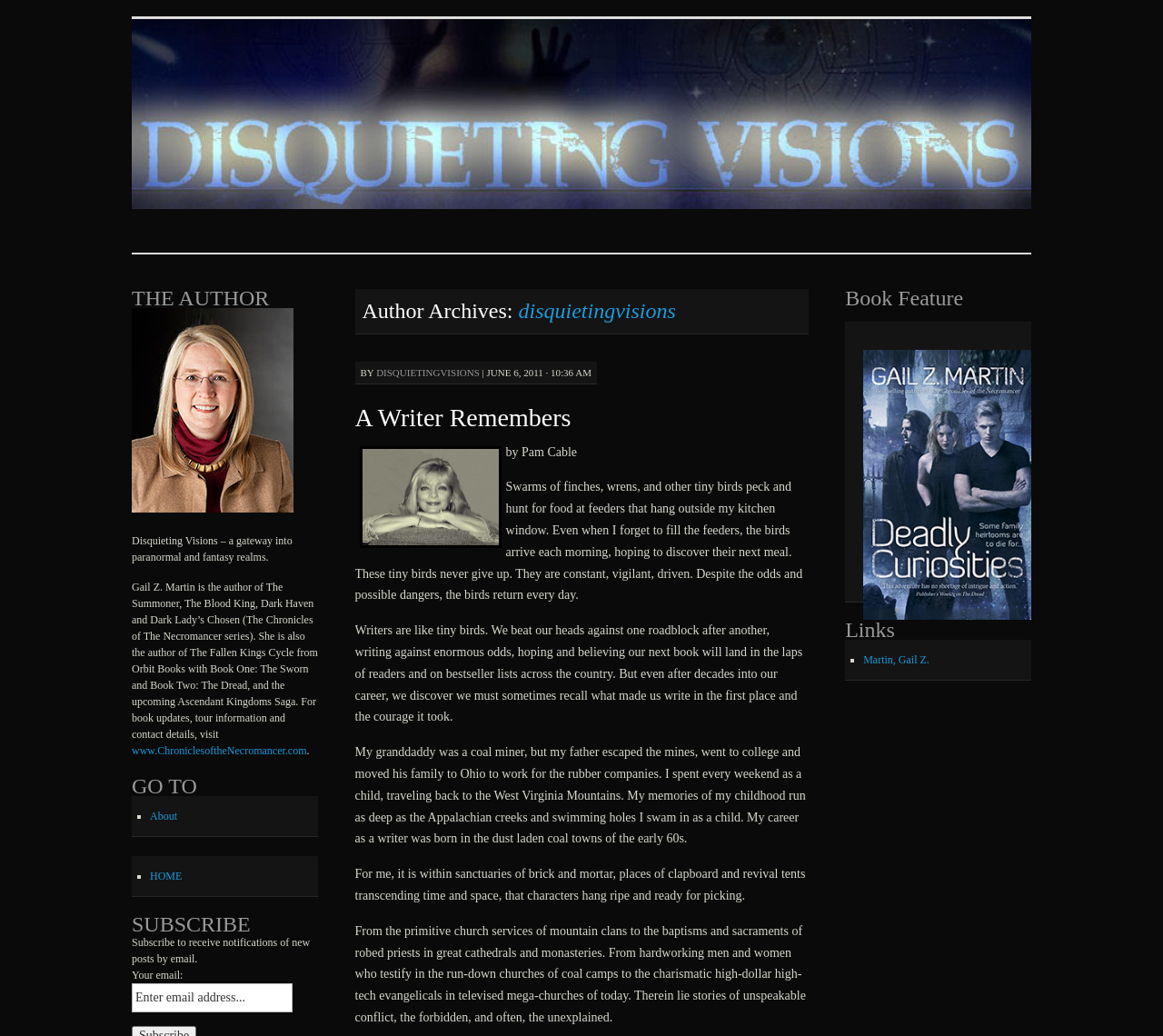What is the author's name?
Based on the screenshot, respond with a single word or phrase.

disquietingvisions